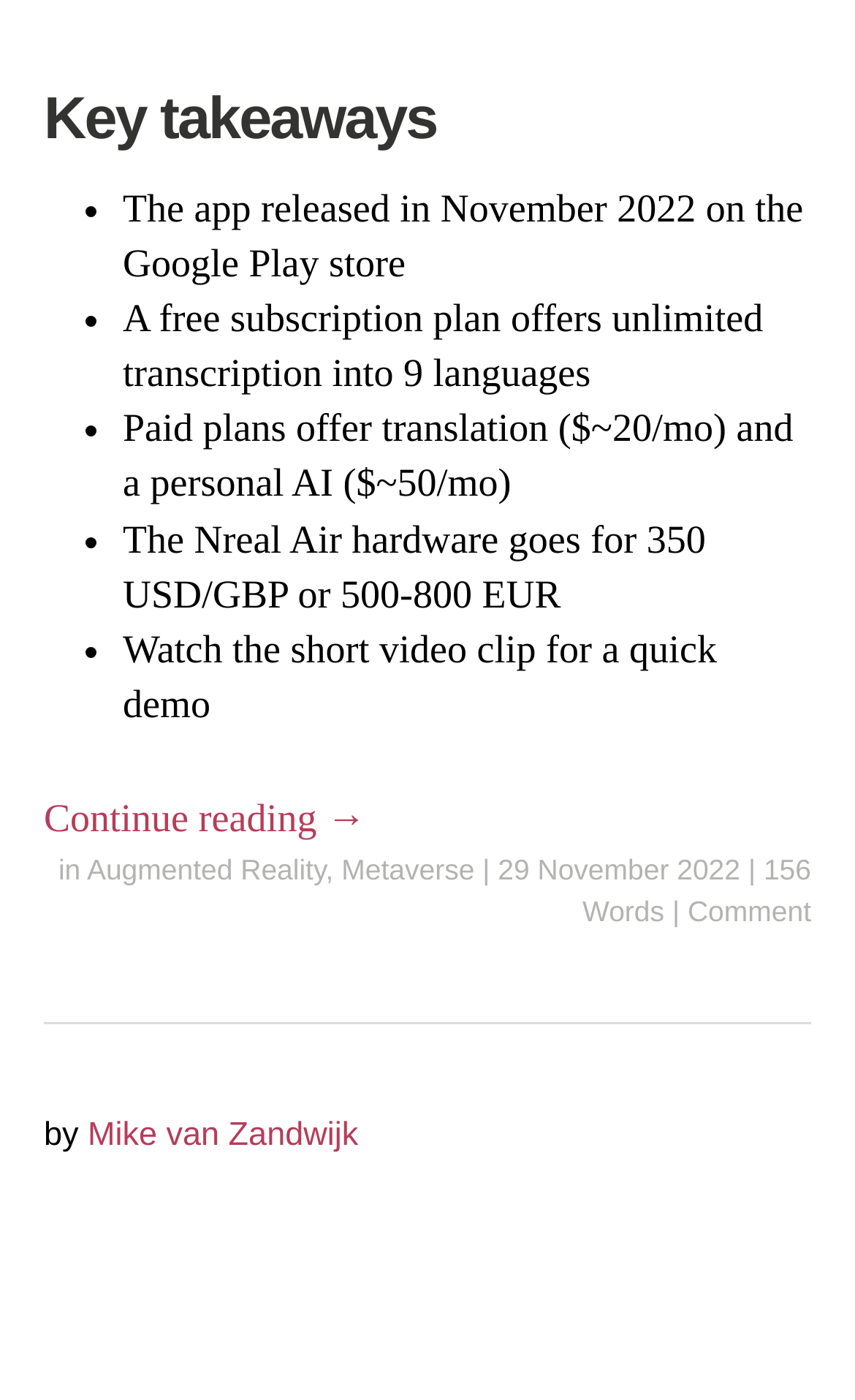Provide your answer to the question using just one word or phrase: What is the release month of the app?

November 2022